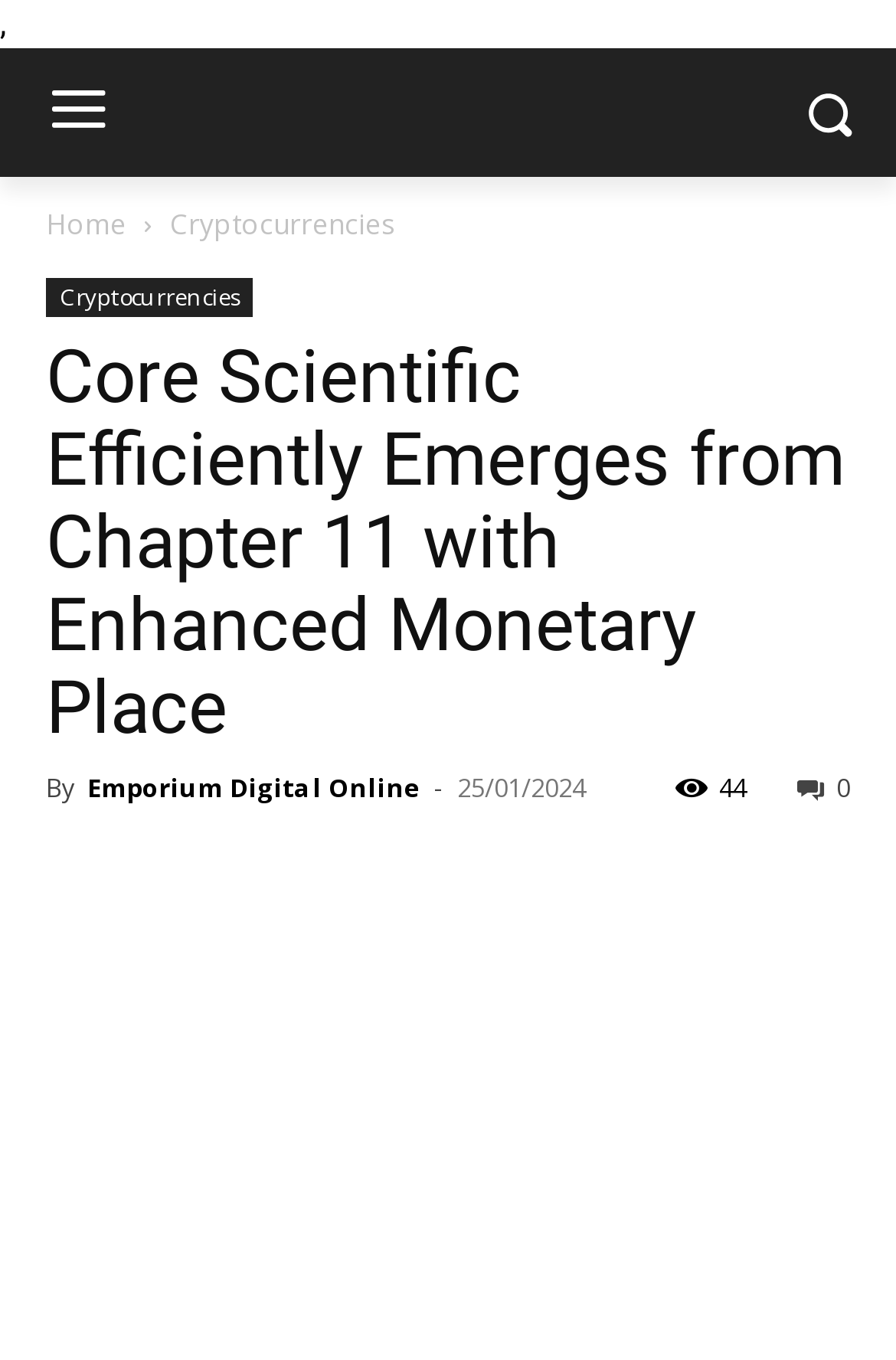Identify the bounding box coordinates of the area that should be clicked in order to complete the given instruction: "View the article A Take a look at How the Model Stays Forward of the Competitors". The bounding box coordinates should be four float numbers between 0 and 1, i.e., [left, top, right, bottom].

[0.0, 0.039, 0.941, 0.101]